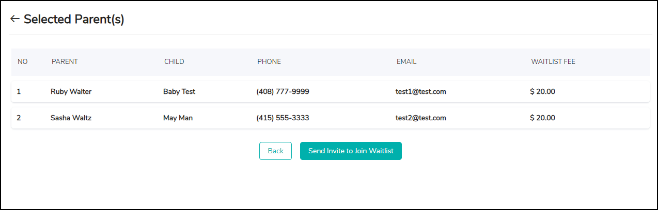How many parents are listed in the table?
Provide a well-explained and detailed answer to the question.

I counted the number of entries in the table and found that there are two parents listed, namely Ruby Walter and Sasha Waltz.